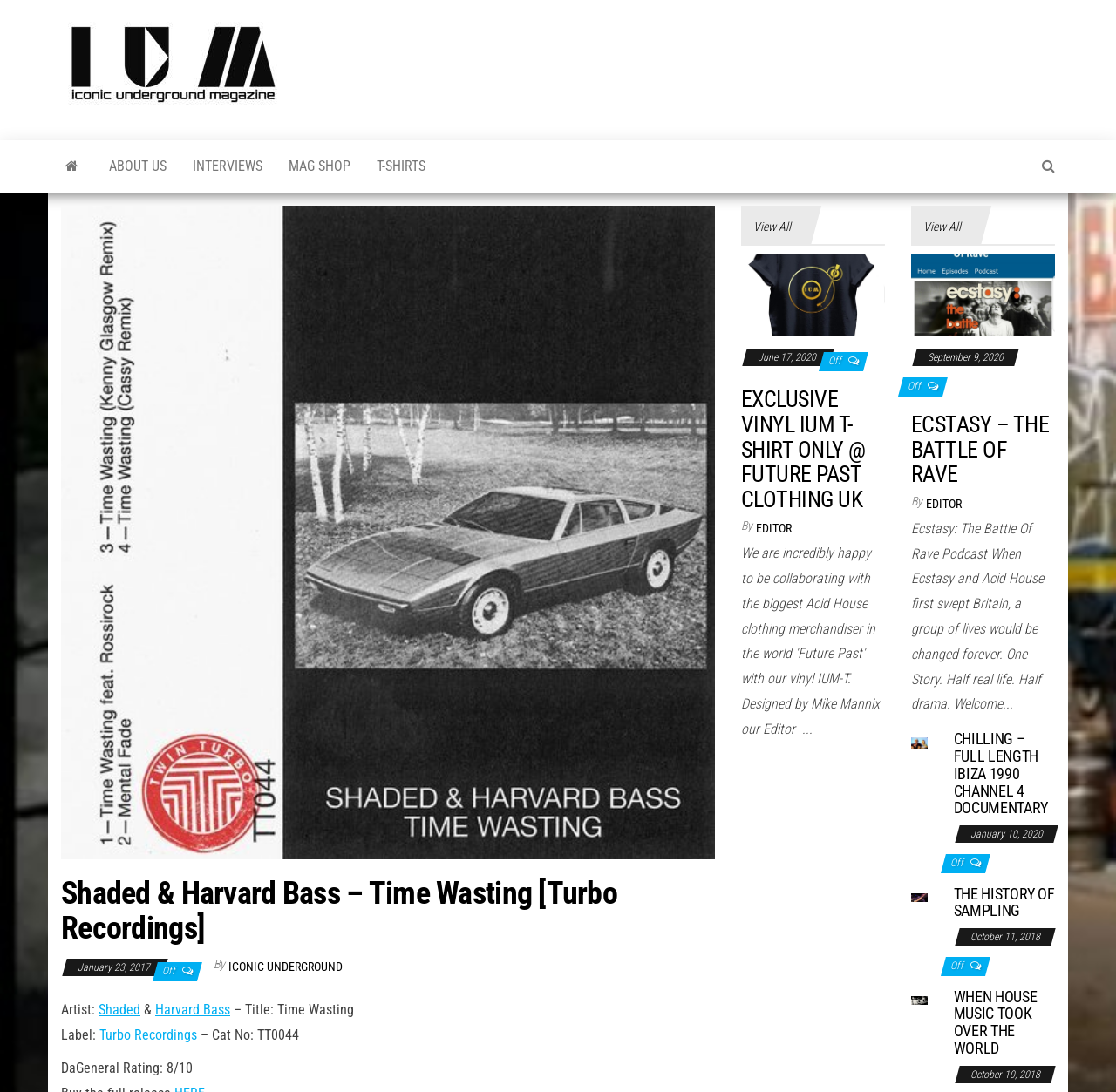Locate the primary headline on the webpage and provide its text.

Shaded & Harvard Bass – Time Wasting [Turbo Recordings]